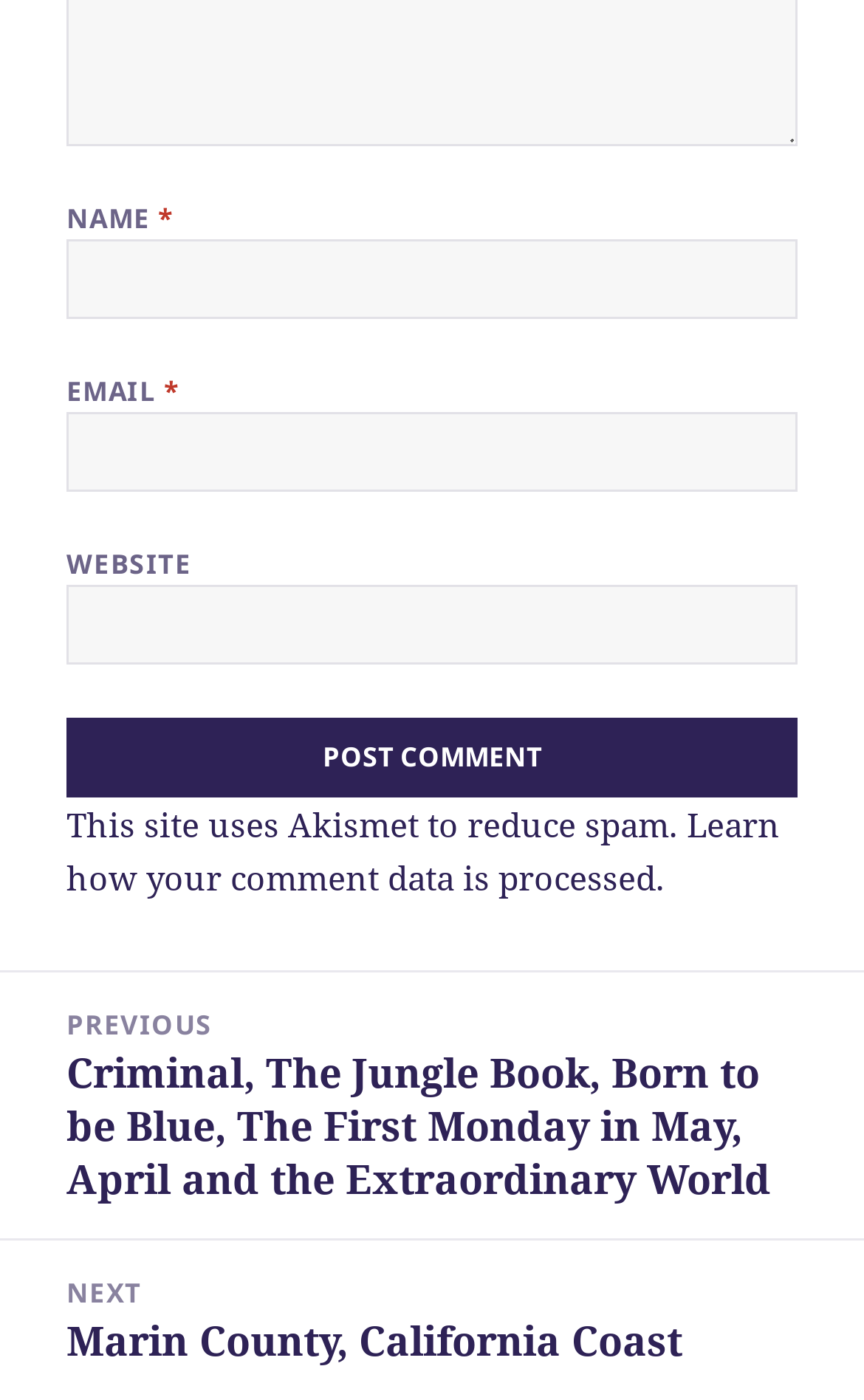What is the purpose of the 'EMAIL' field?
Can you offer a detailed and complete answer to this question?

The 'EMAIL' field is a required textbox with a label 'EMAIL *' which suggests that it is a mandatory field to enter the user's email address, likely for commenting purposes.